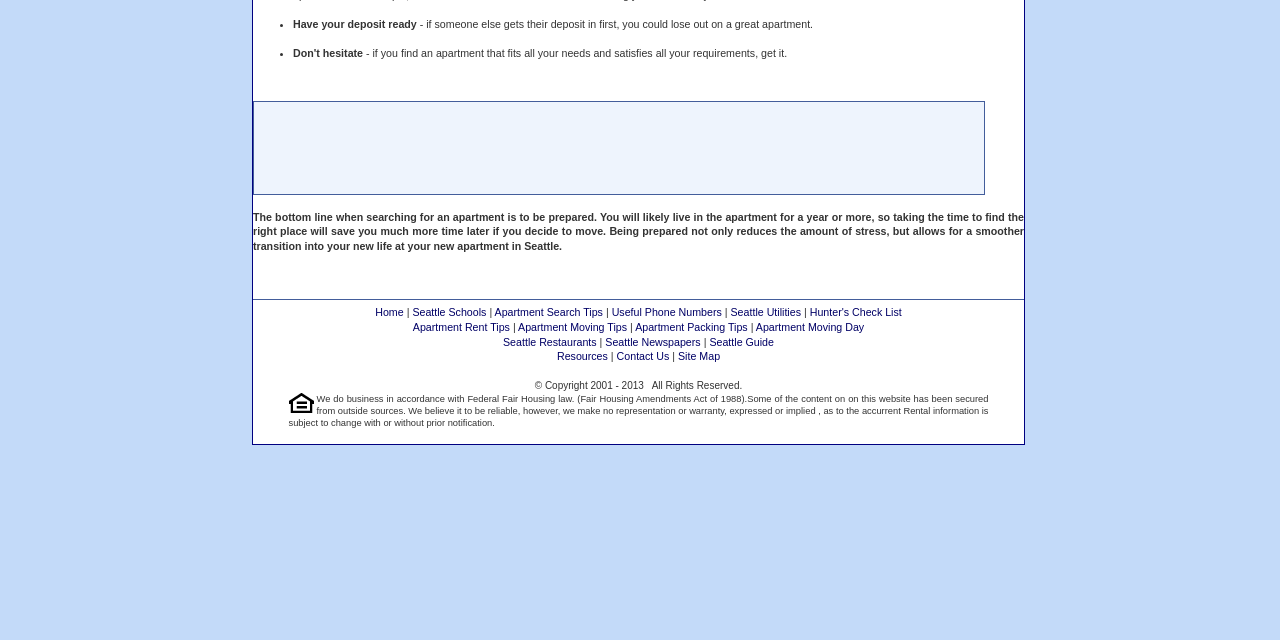Predict the bounding box of the UI element based on this description: "aria-label="Advertisement" name="aswift_1" title="Advertisement"".

[0.199, 0.161, 0.768, 0.302]